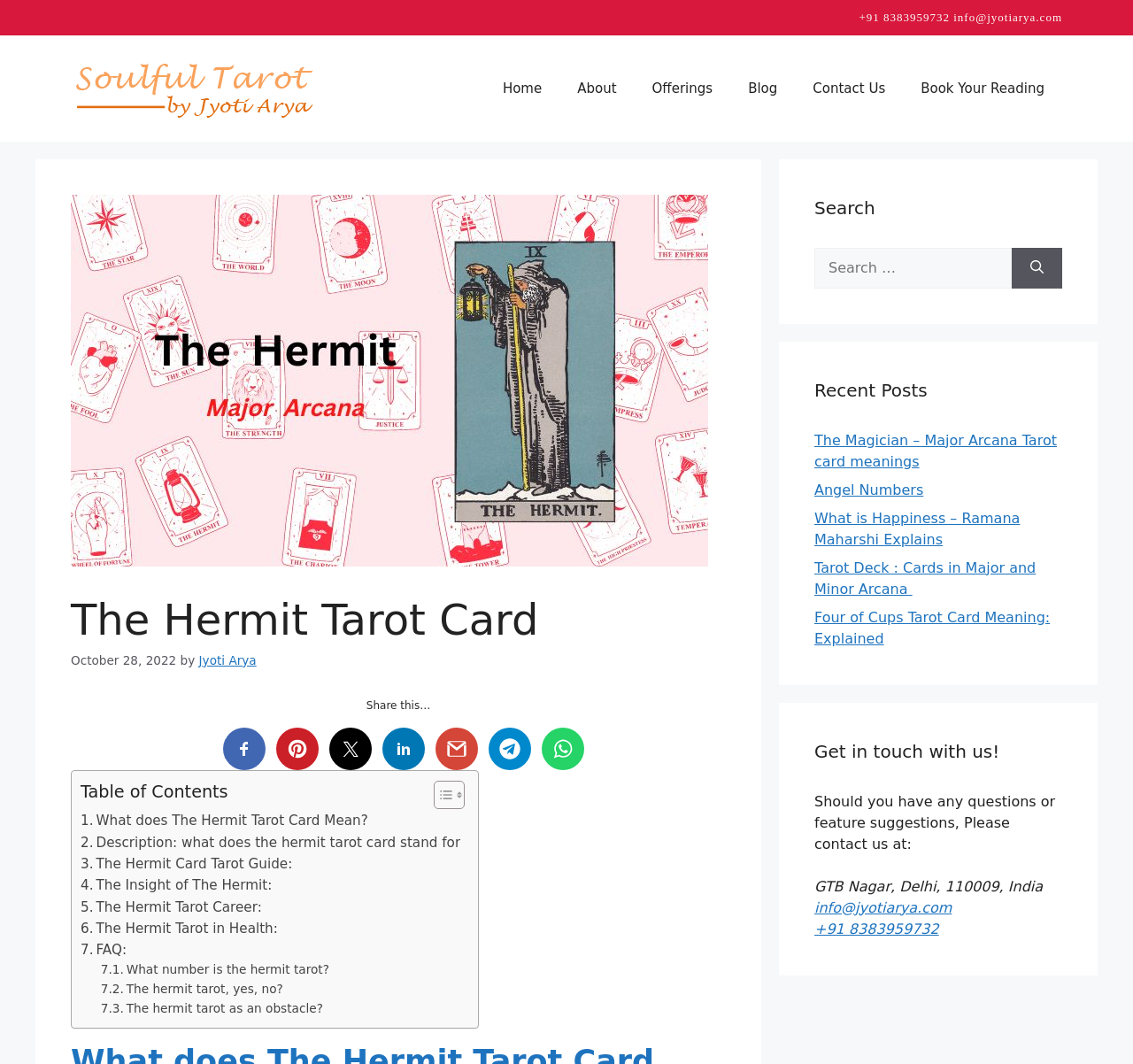Please identify the coordinates of the bounding box for the clickable region that will accomplish this instruction: "Purchase at Creality store".

None